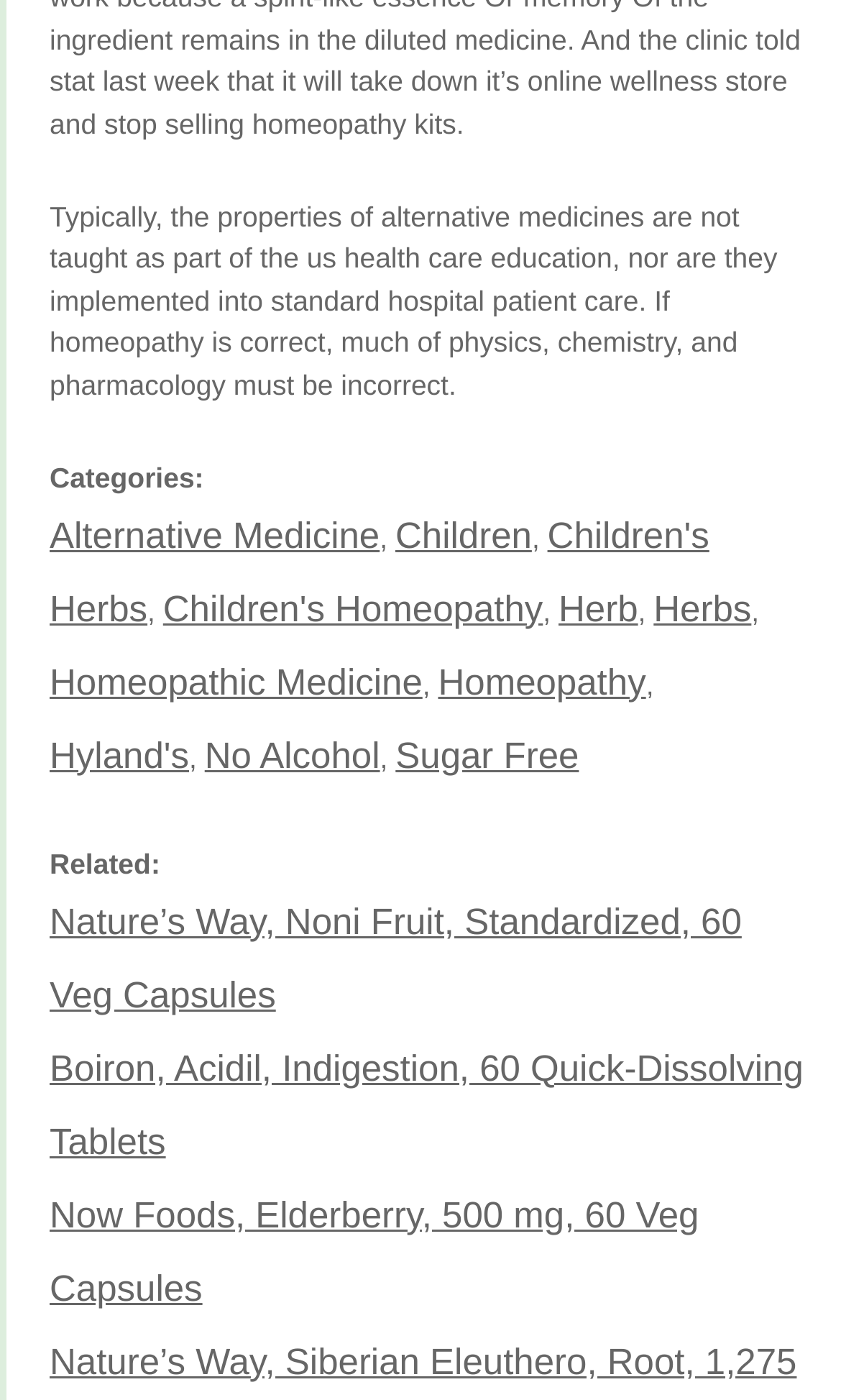What categories are listed on this webpage?
Based on the content of the image, thoroughly explain and answer the question.

The webpage lists several categories, including Alternative Medicine, Children, Herbs, and Homeopathy, which are indicated by the presence of links with these labels. These categories are likely related to the main topic of alternative medicine.